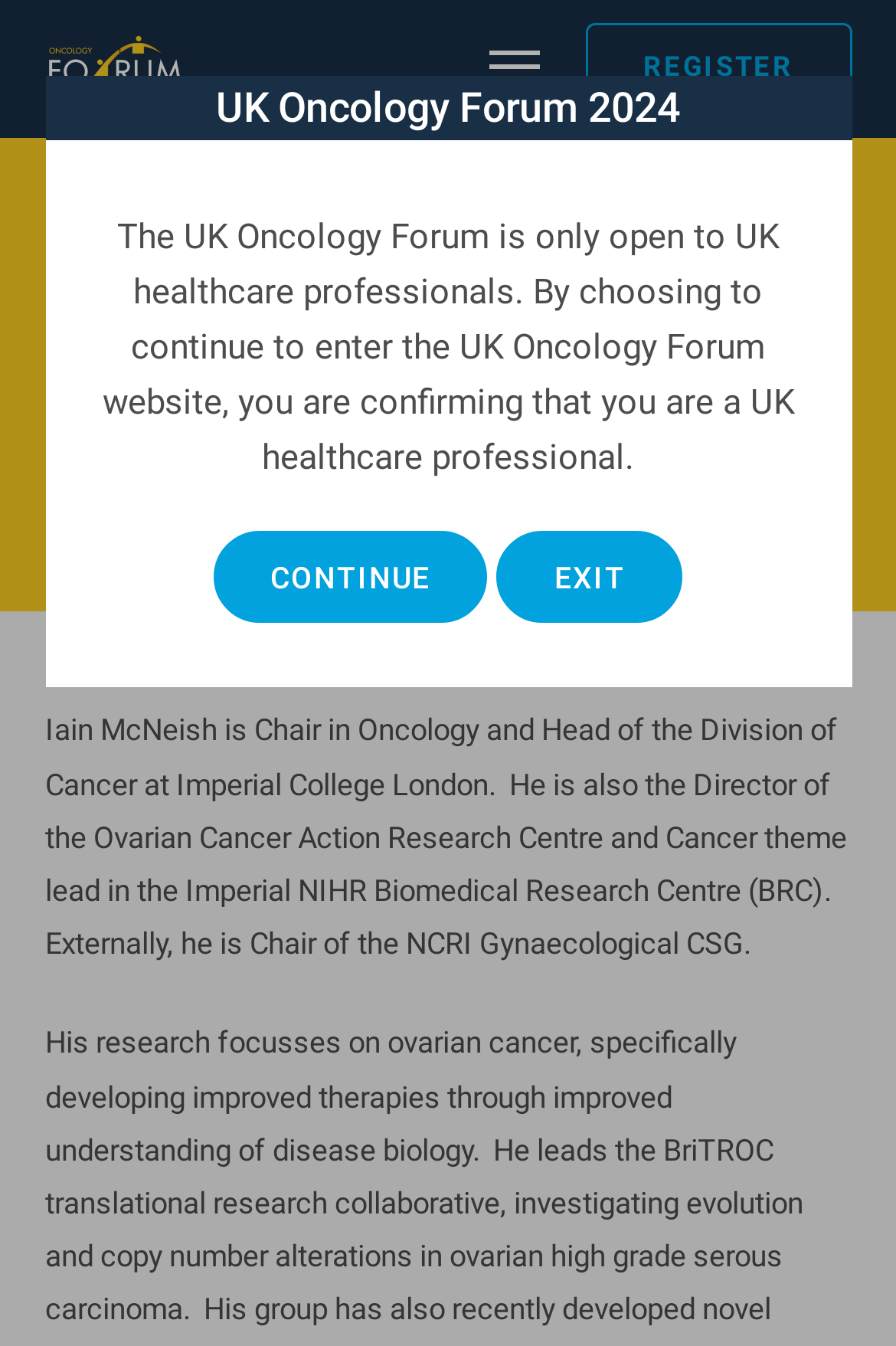Find the primary header on the webpage and provide its text.

McNEISH, Professor Iain